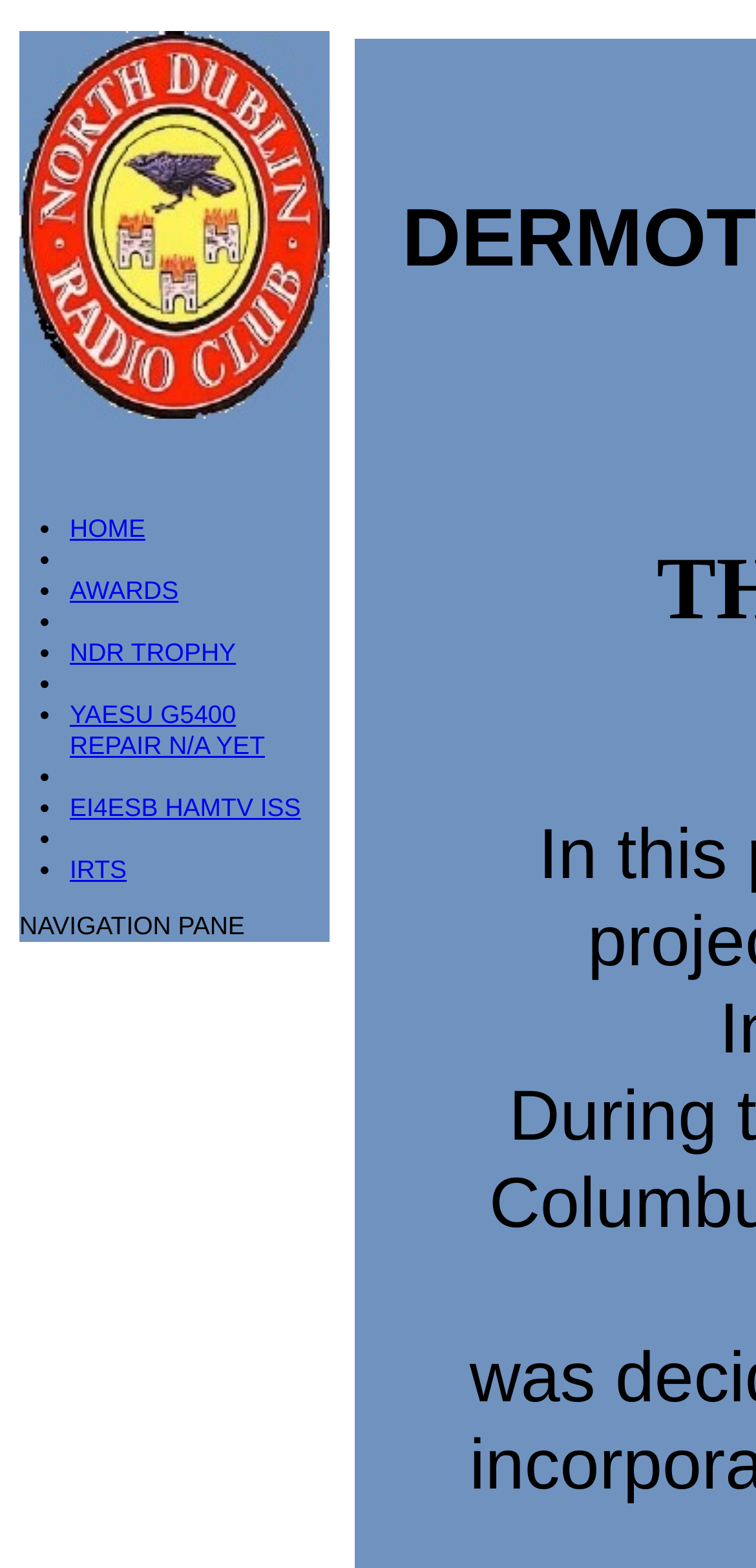Given the element description parent_node: HOME, predict the bounding box coordinates for the UI element in the webpage screenshot. The format should be (top-left x, top-left y, bottom-right x, bottom-right y), and the values should be between 0 and 1.

[0.026, 0.252, 0.436, 0.271]